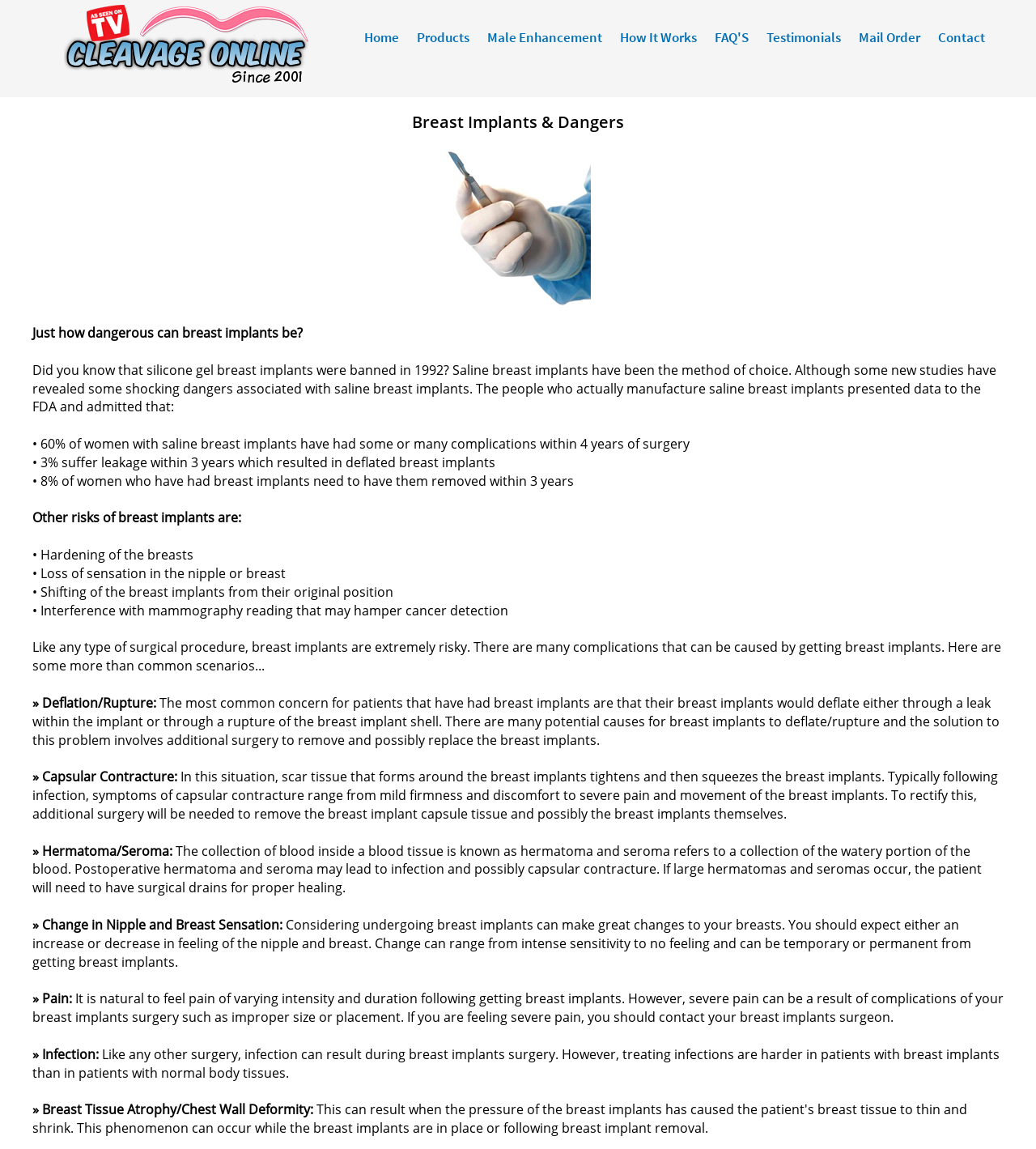Generate the text content of the main headline of the webpage.

Breast Implants & Dangers